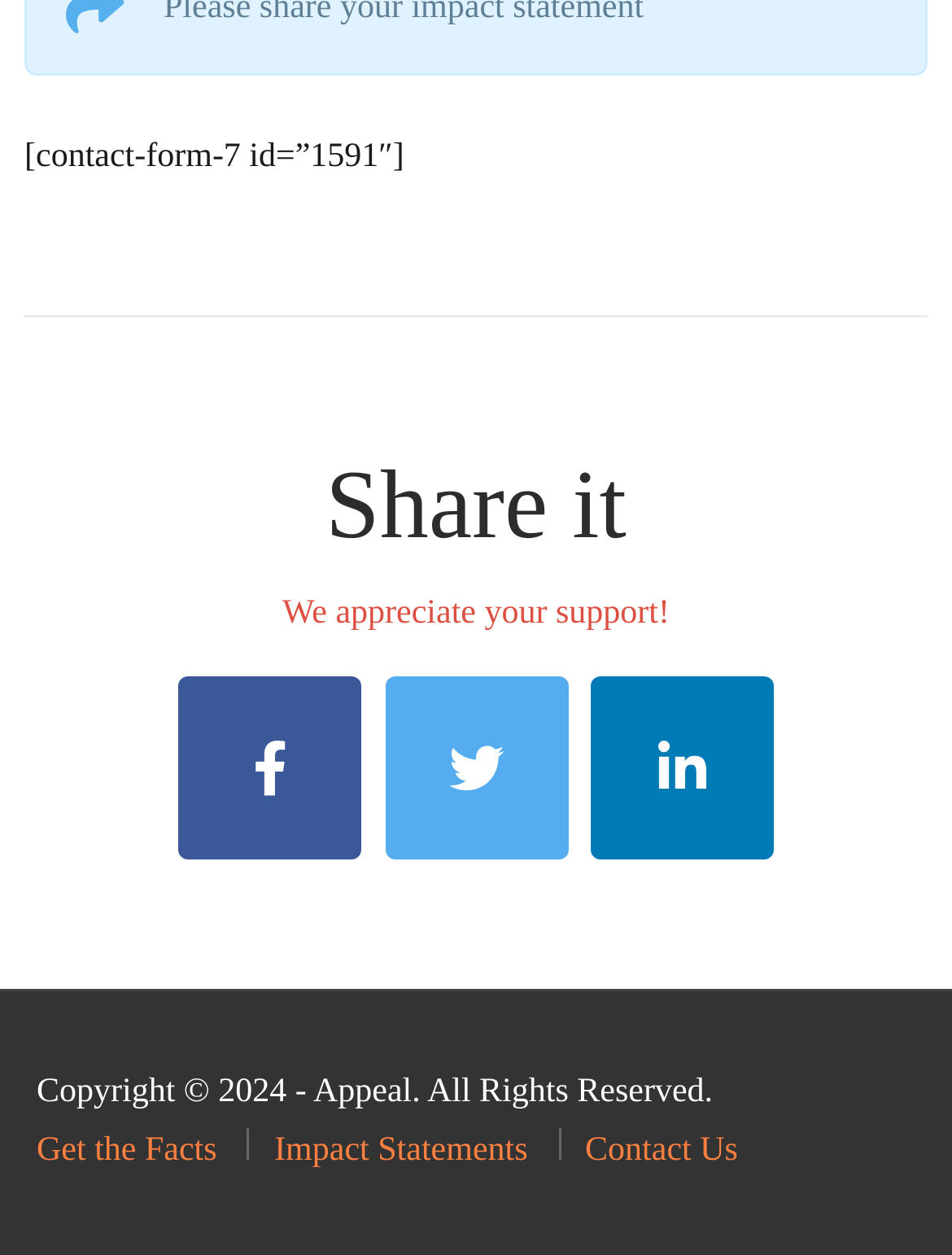How many links are there in the footer section?
Based on the visual, give a brief answer using one word or a short phrase.

4